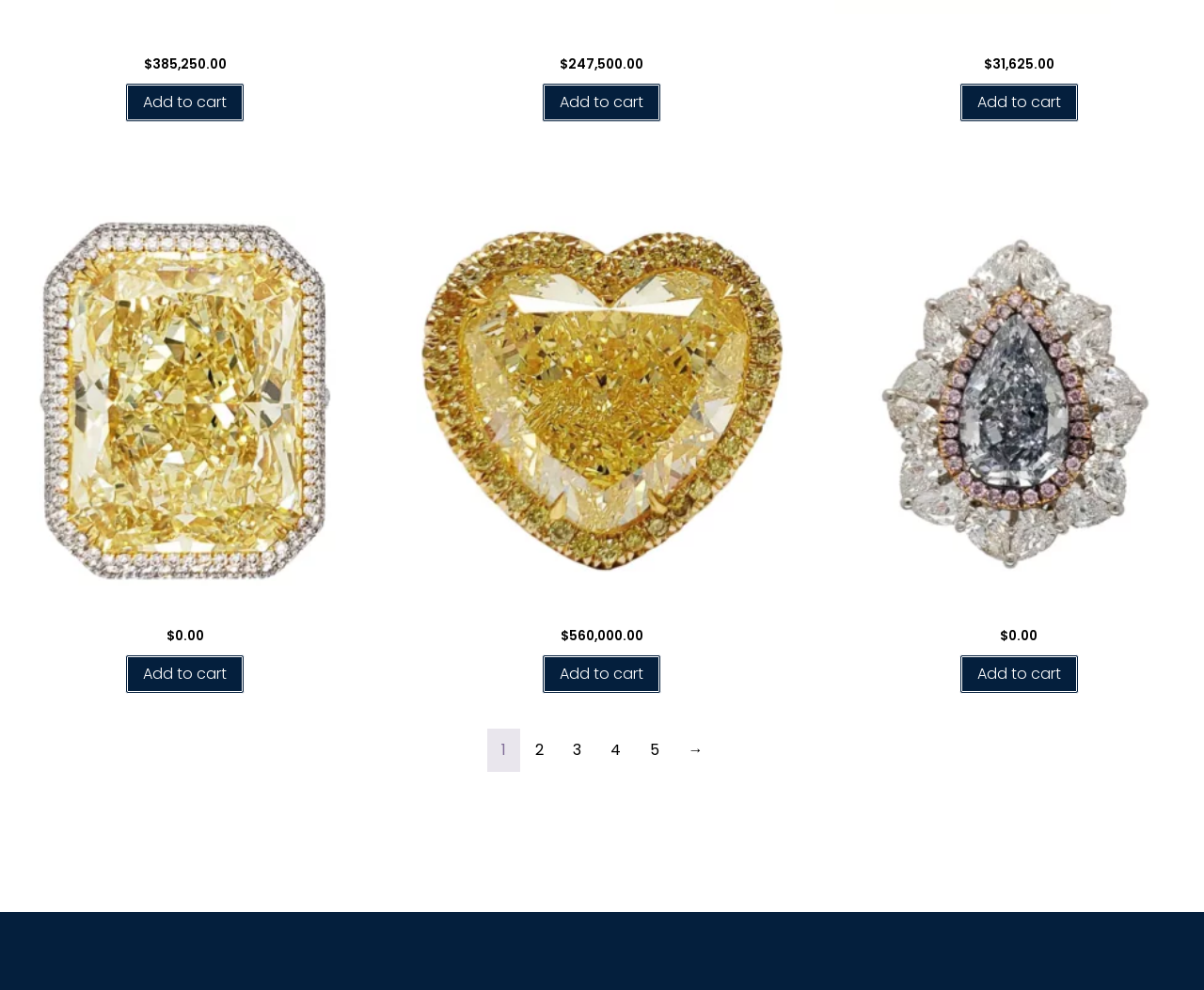Please specify the bounding box coordinates of the region to click in order to perform the following instruction: "Add R0415 to cart".

[0.104, 0.084, 0.203, 0.123]